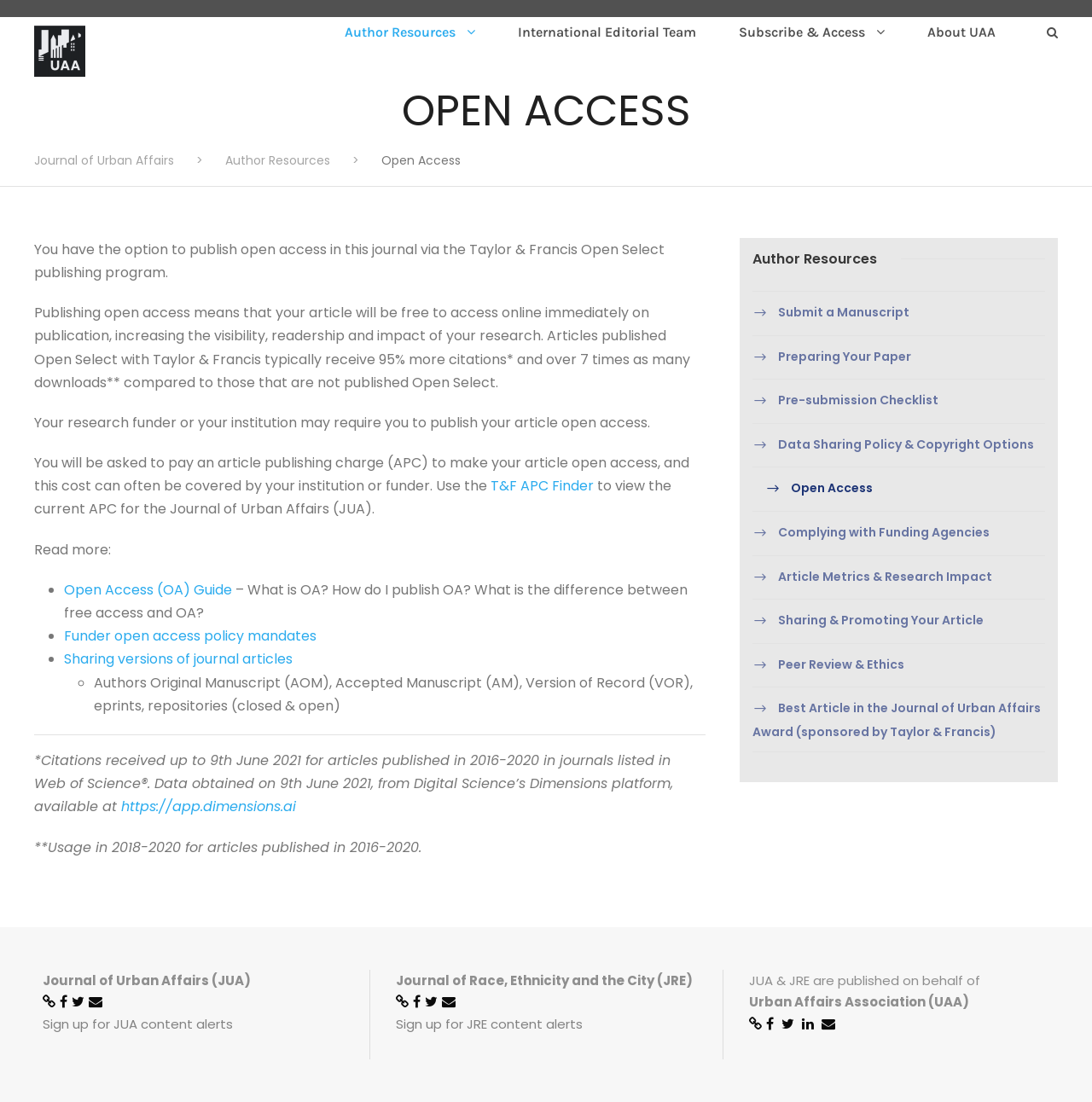Please identify the bounding box coordinates of the region to click in order to complete the given instruction: "Learn about Open Access". The coordinates should be four float numbers between 0 and 1, i.e., [left, top, right, bottom].

[0.031, 0.217, 0.609, 0.256]